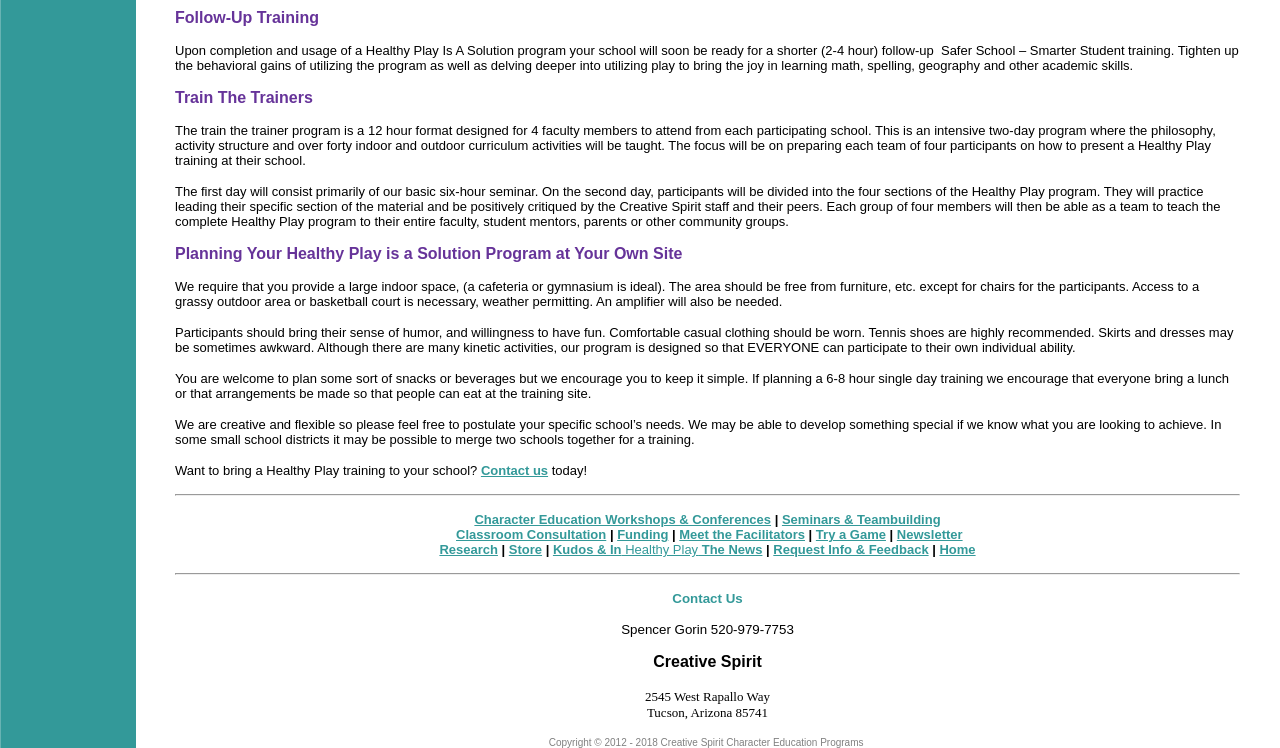What is the address of Creative Spirit? Please answer the question using a single word or phrase based on the image.

2545 West Rapallo Way, Tucson, Arizona 85741